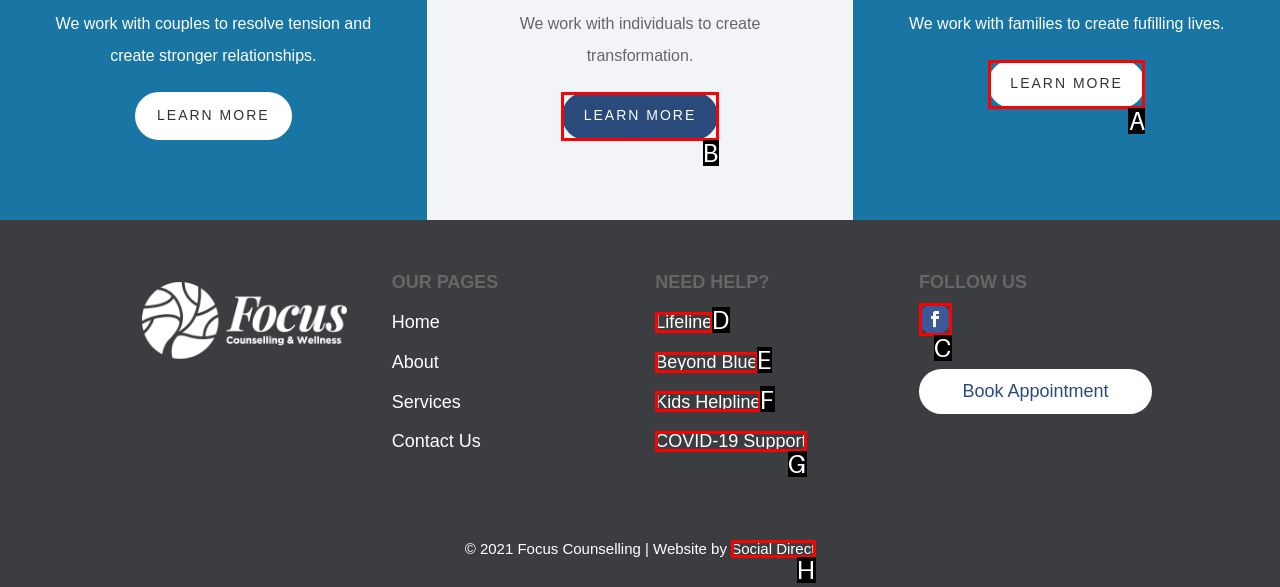Based on the given description: Learn More, determine which HTML element is the best match. Respond with the letter of the chosen option.

A